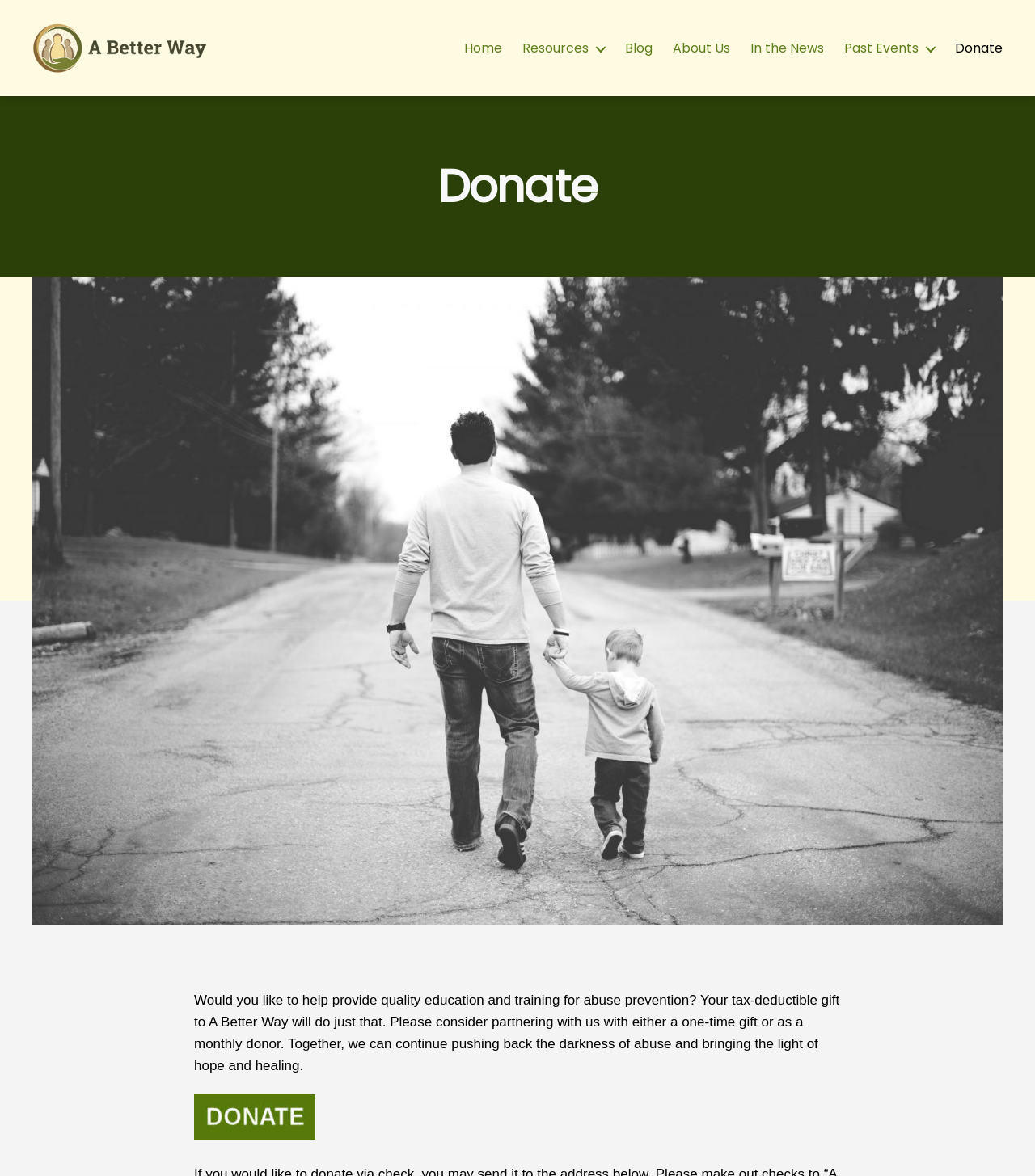How can one support the organization?
From the screenshot, provide a brief answer in one word or phrase.

One-time or monthly gift